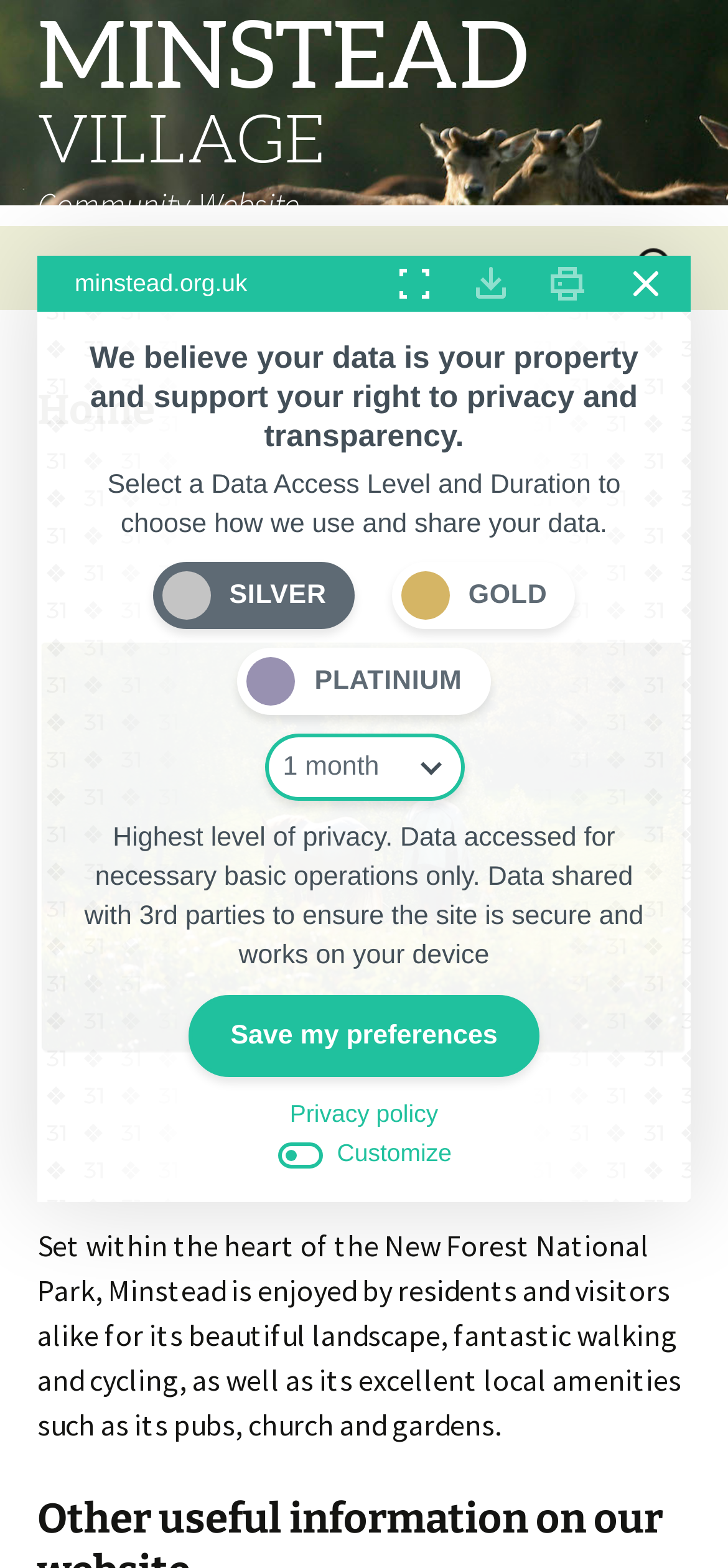Respond with a single word or phrase for the following question: 
What is the purpose of the search box?

Search for content